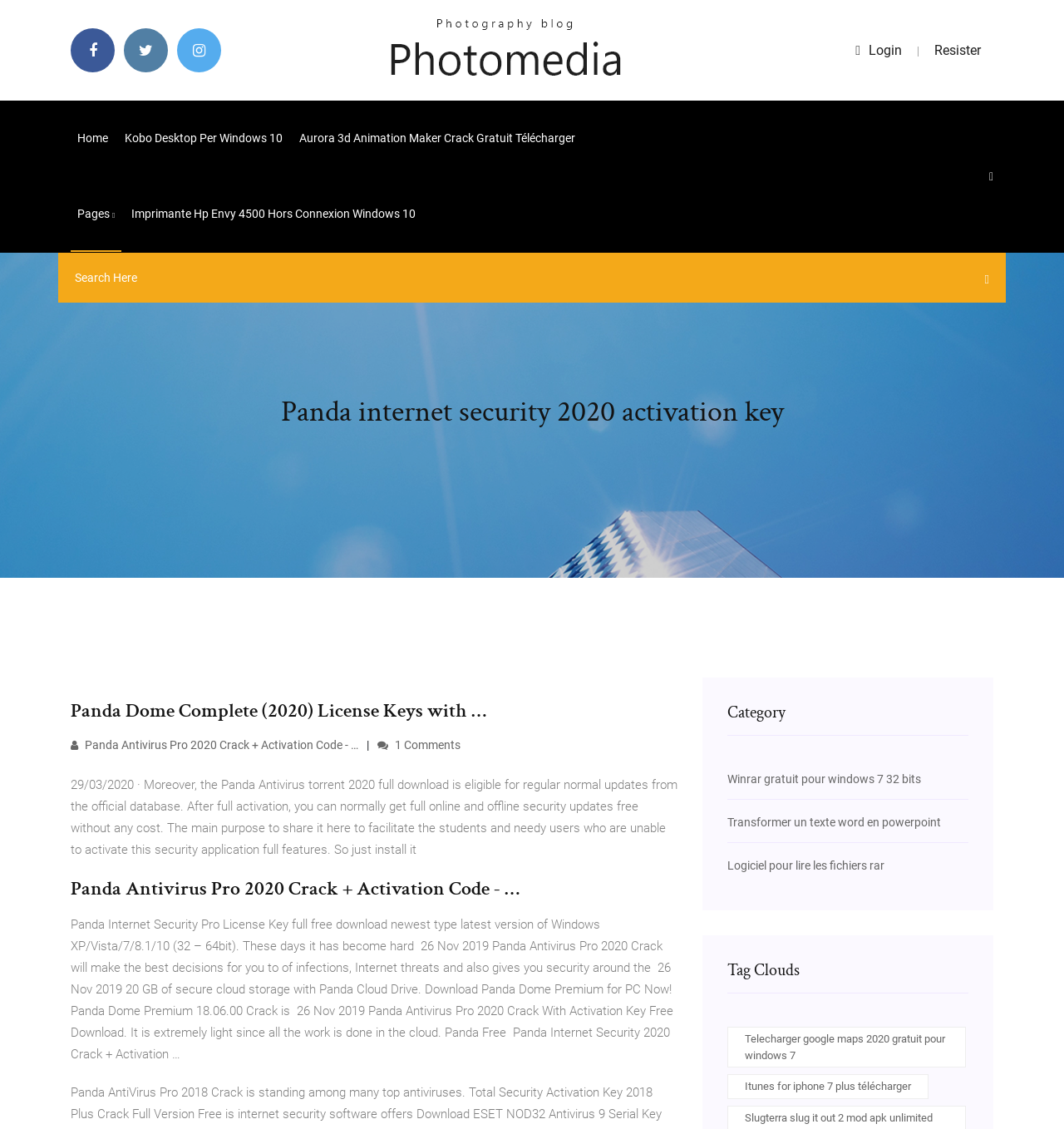Please identify the bounding box coordinates of the clickable area that will fulfill the following instruction: "Go to Home page". The coordinates should be in the format of four float numbers between 0 and 1, i.e., [left, top, right, bottom].

[0.066, 0.089, 0.108, 0.156]